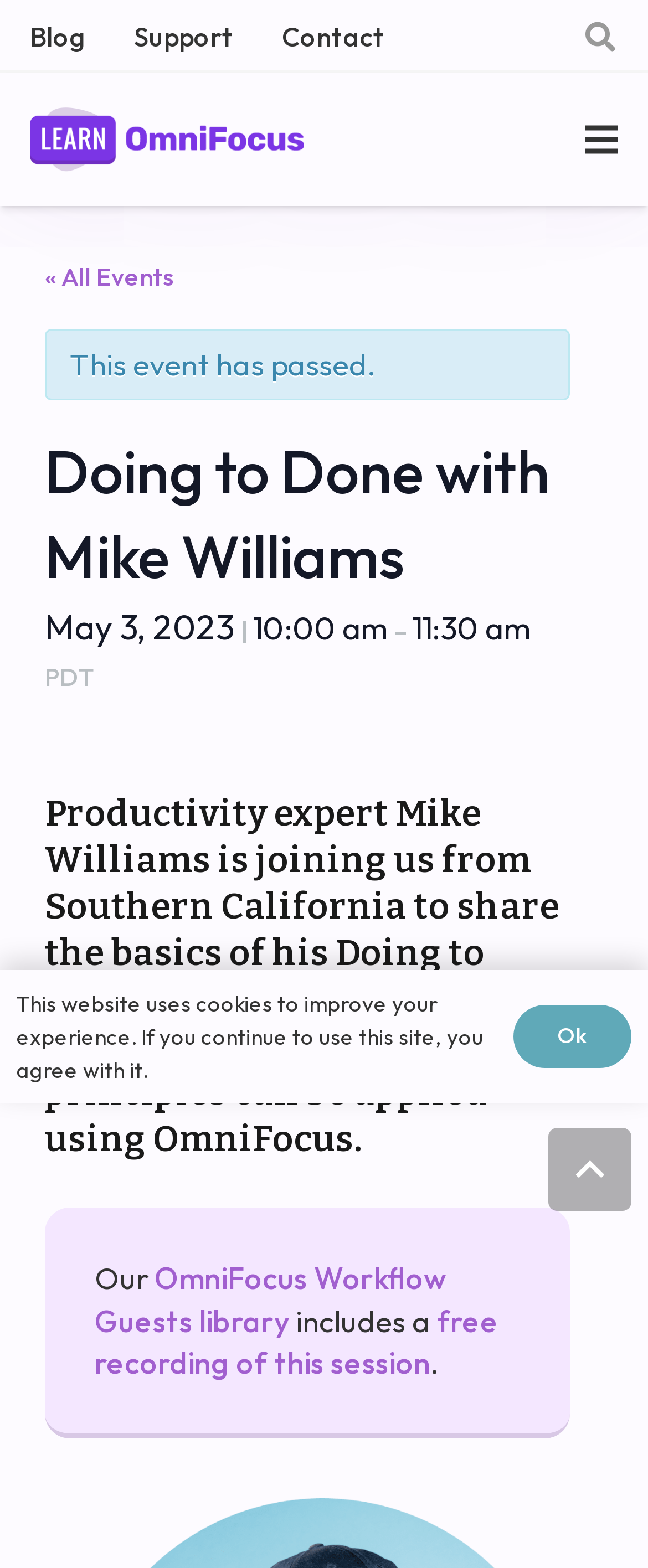Find the bounding box of the UI element described as follows: "OmniFocus Workflow Guests library".

[0.146, 0.803, 0.69, 0.854]